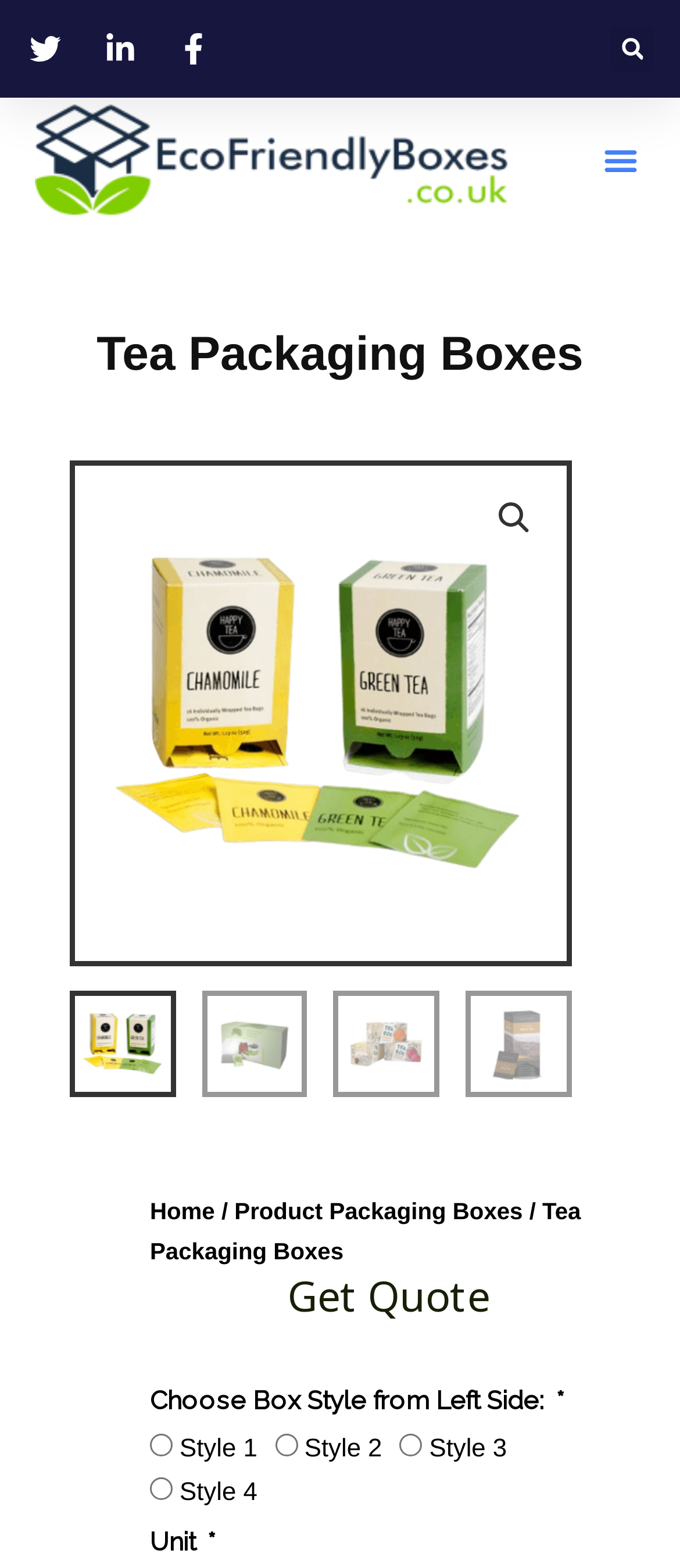What is the text on the breadcrumb navigation? Based on the screenshot, please respond with a single word or phrase.

Home / Product Packaging Boxes / Tea Packaging Boxes